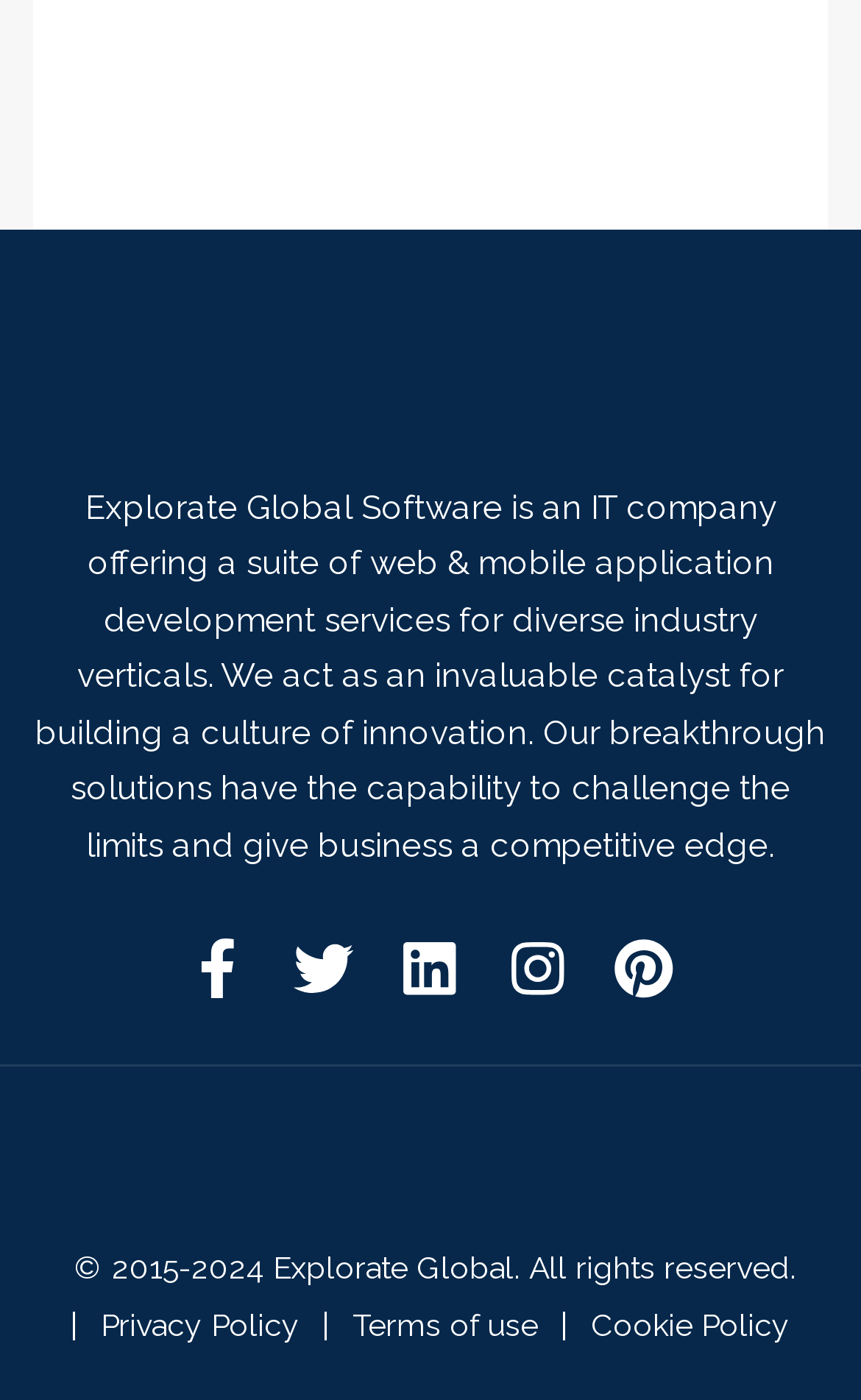Locate the bounding box coordinates of the element to click to perform the following action: 'read the privacy policy'. The coordinates should be given as four float values between 0 and 1, in the form of [left, top, right, bottom].

[0.117, 0.934, 0.347, 0.959]